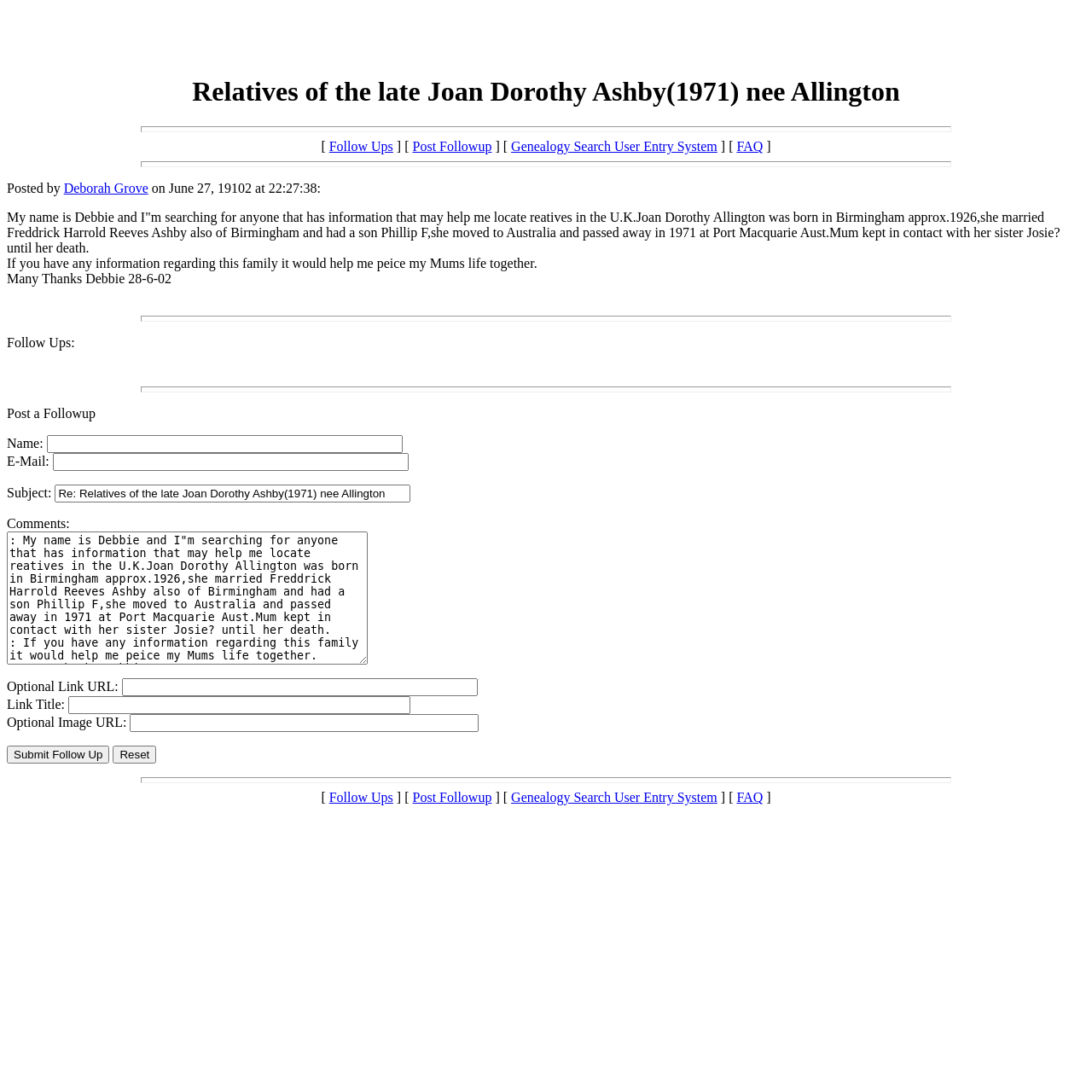Determine the main text heading of the webpage and provide its content.

Relatives of the late Joan Dorothy Ashby(1971) nee Allington